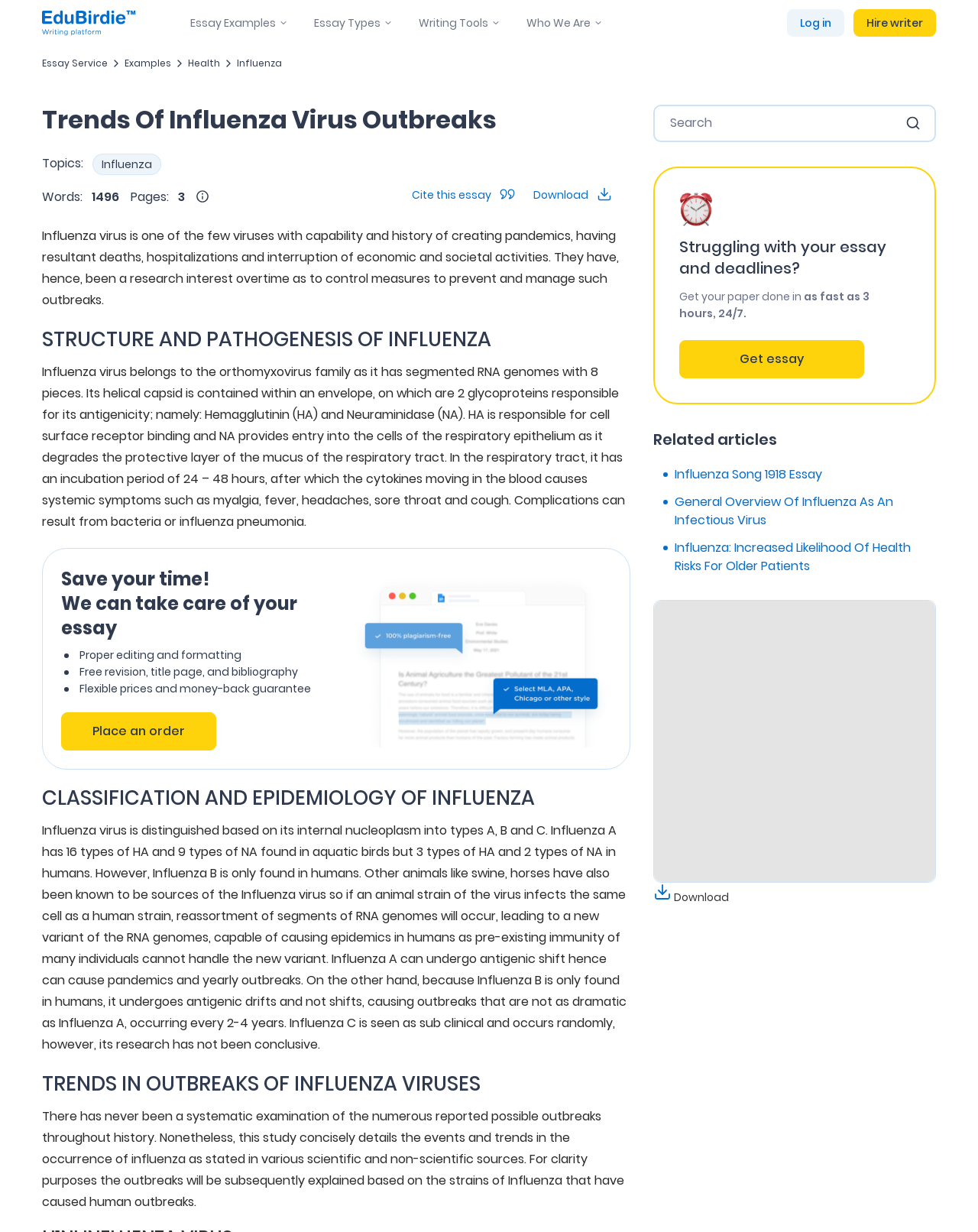Locate the bounding box coordinates of the area that needs to be clicked to fulfill the following instruction: "Place an order". The coordinates should be in the format of four float numbers between 0 and 1, namely [left, top, right, bottom].

[0.062, 0.578, 0.221, 0.609]